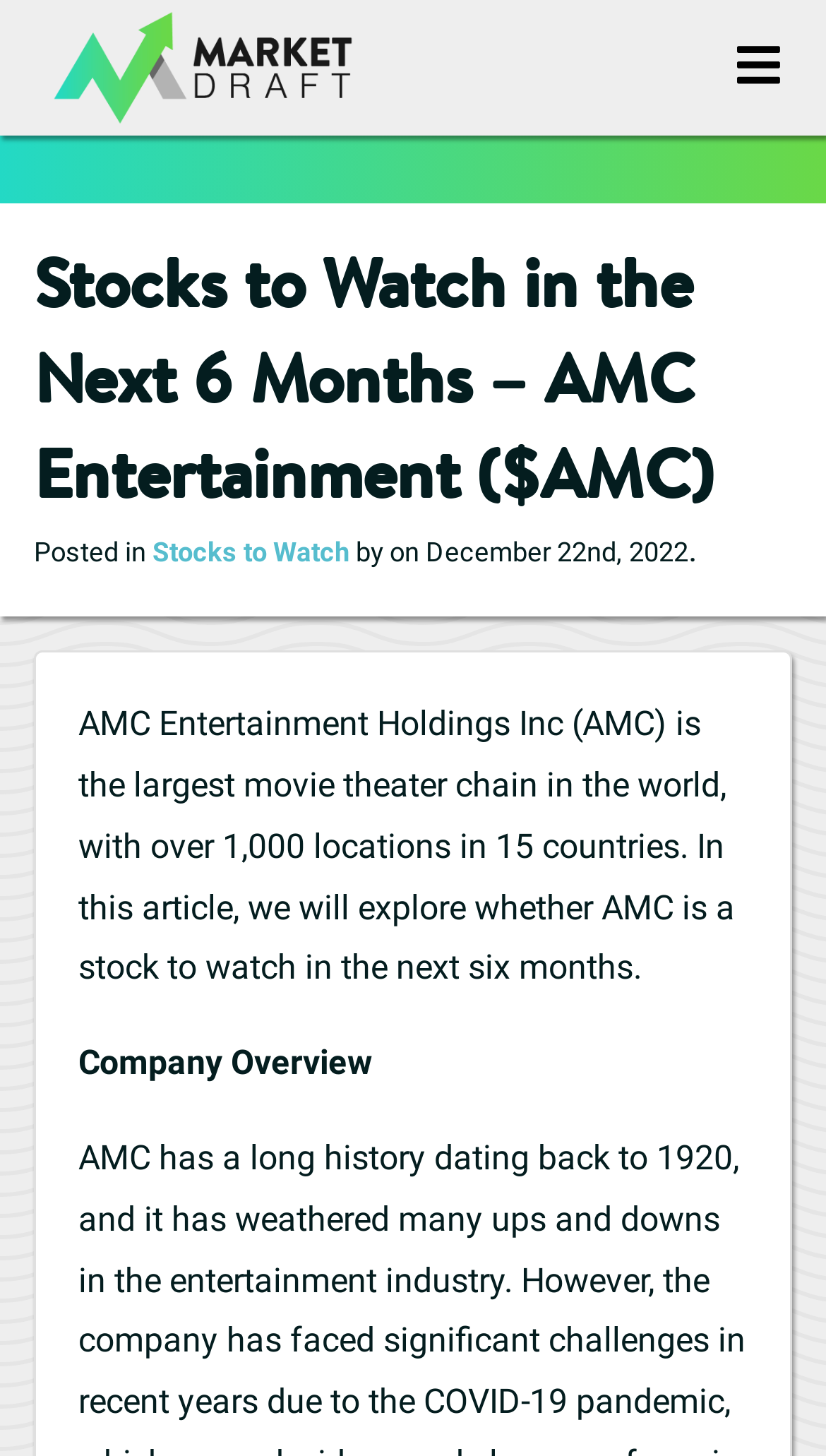Predict the bounding box of the UI element based on the description: "Stocks to Watch". The coordinates should be four float numbers between 0 and 1, formatted as [left, top, right, bottom].

[0.185, 0.369, 0.423, 0.39]